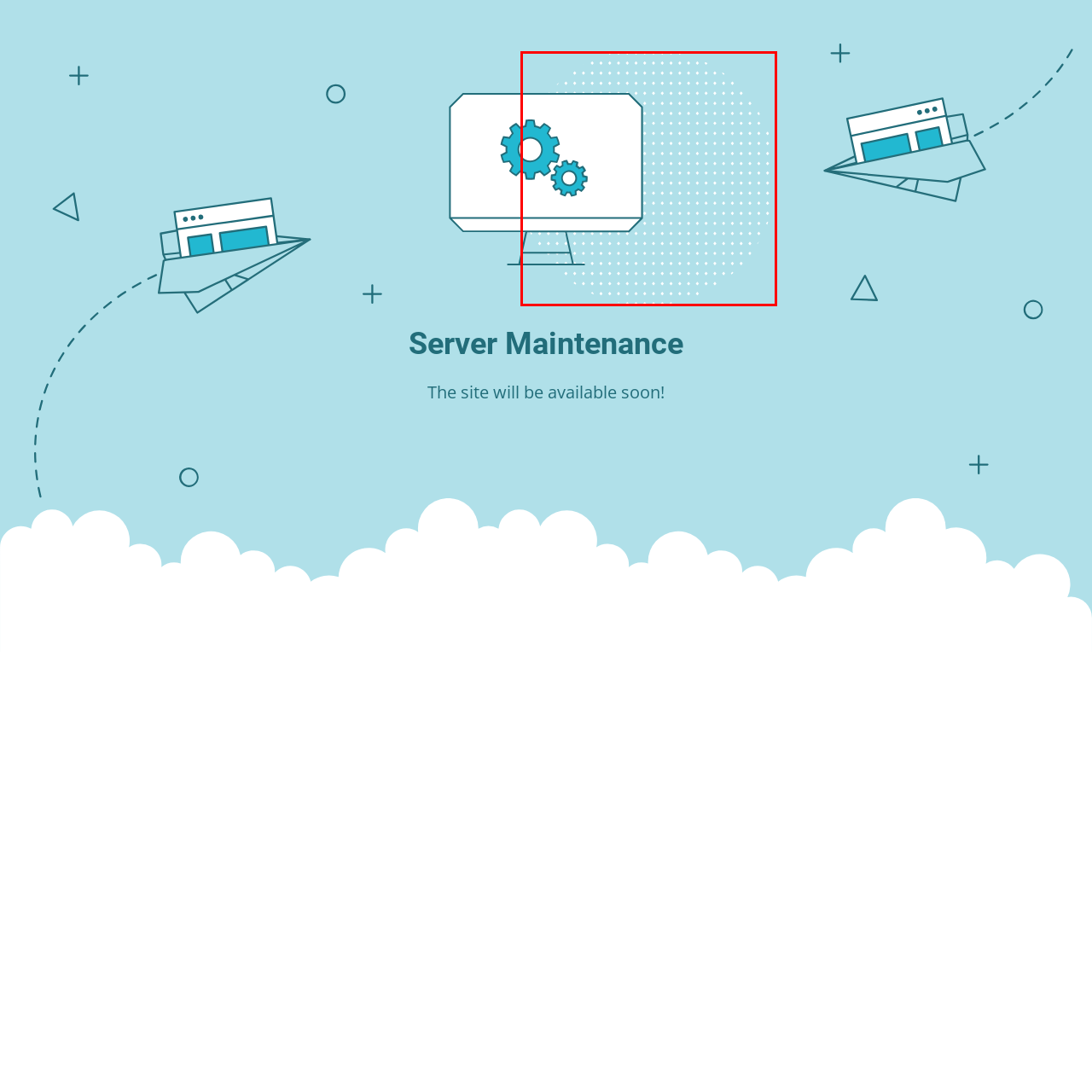What is the color of the interlocking gears?
Examine the image within the red bounding box and provide a comprehensive answer to the question.

The two interlocking gears in the image are depicted in a vibrant turquoise color, which suggests themes related to innovation and productivity.